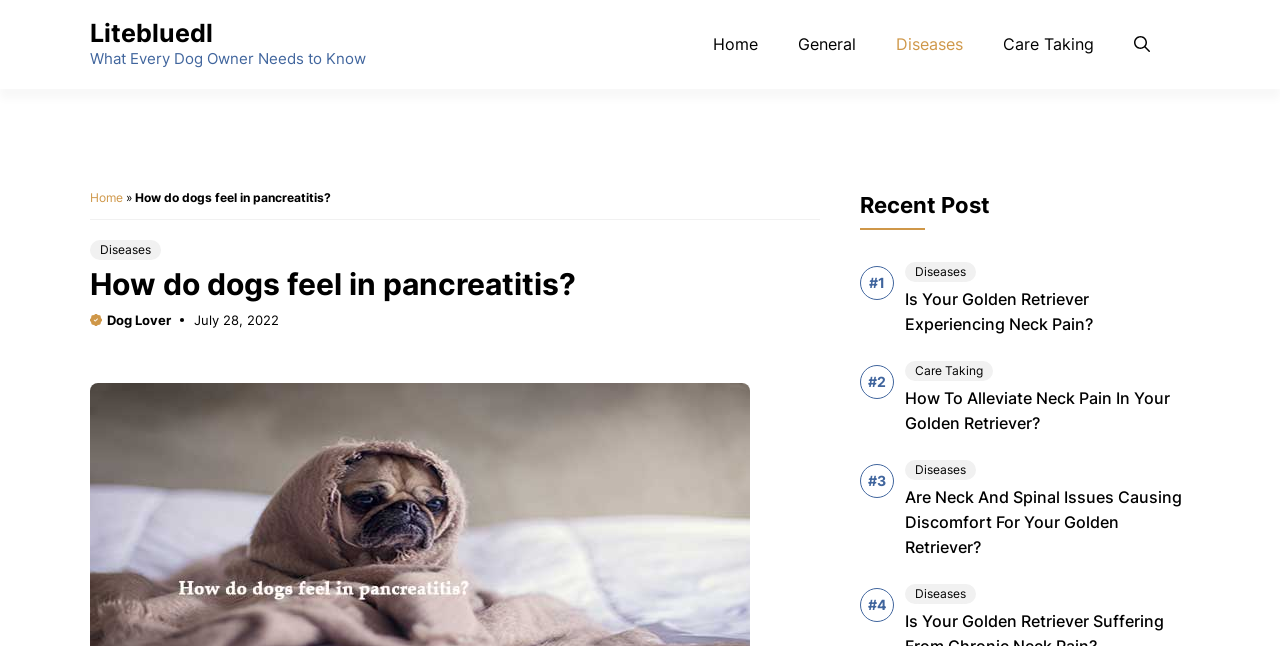Extract the bounding box coordinates of the UI element described: "aria-label="Open search"". Provide the coordinates in the format [left, top, right, bottom] with values ranging from 0 to 1.

[0.886, 0.03, 0.898, 0.107]